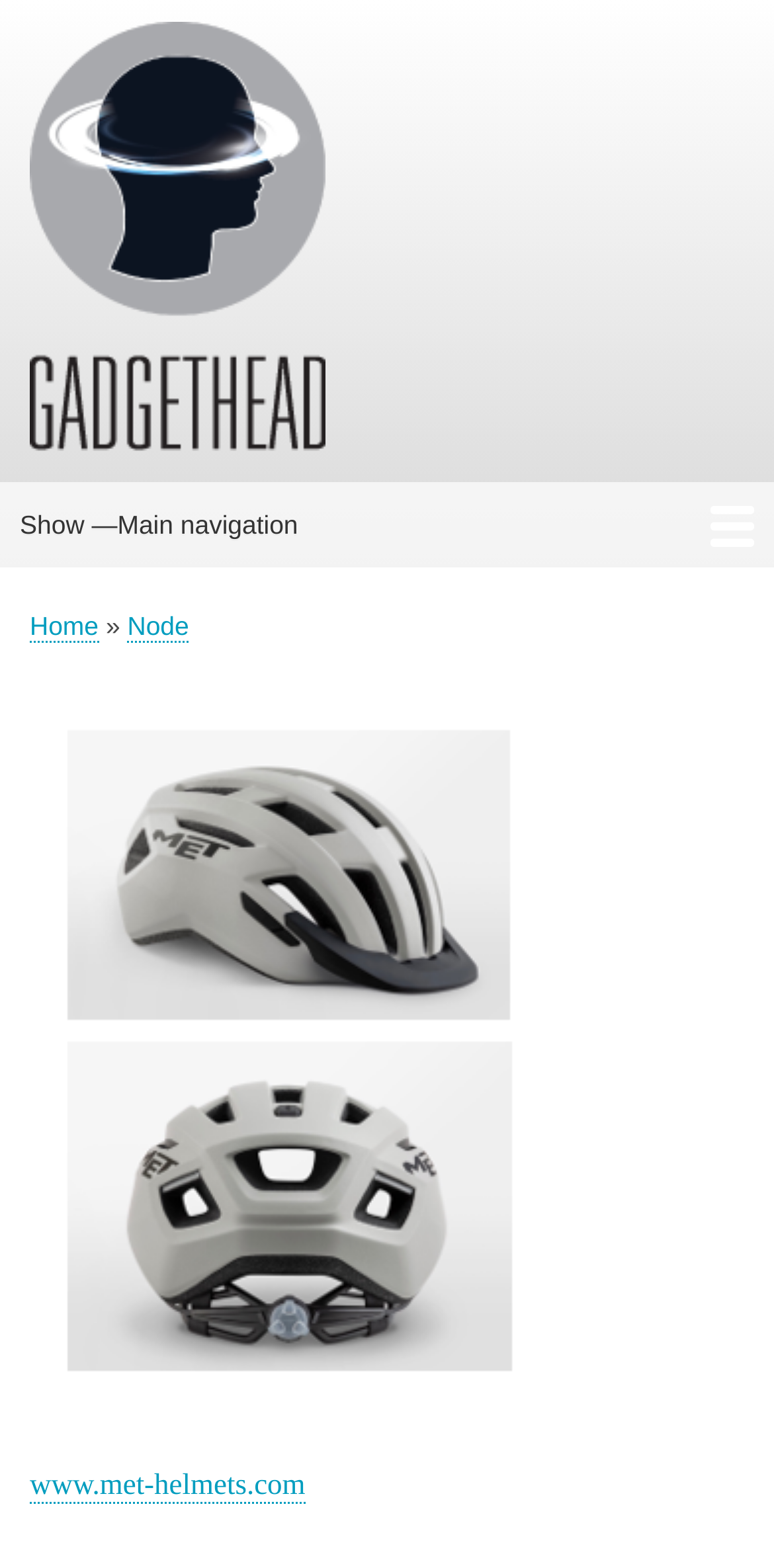Please respond to the question using a single word or phrase:
How many categories are available in the main navigation?

13